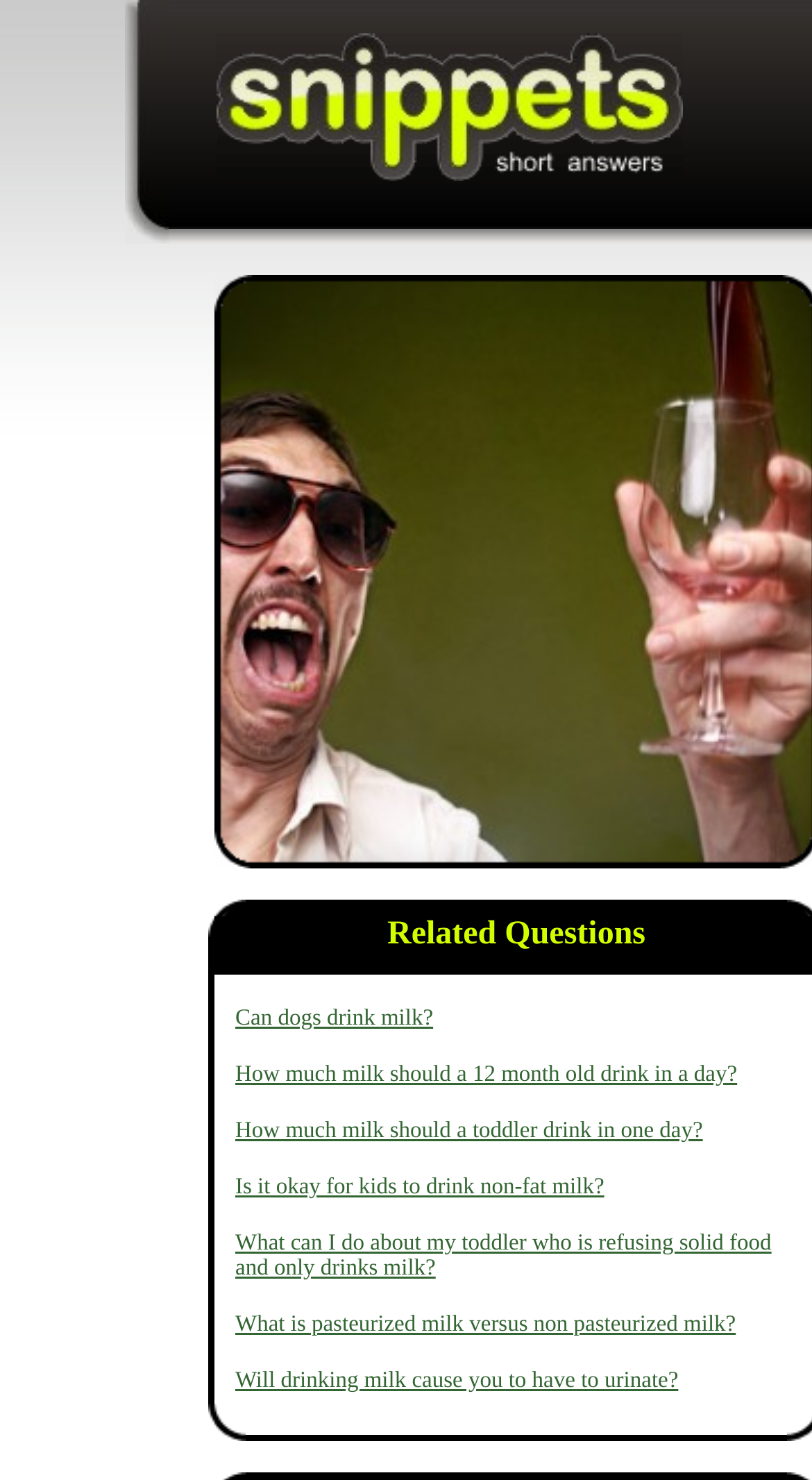Please find and generate the text of the main heading on the webpage.

Are you drinking 2% Milk because you think you are overweight?